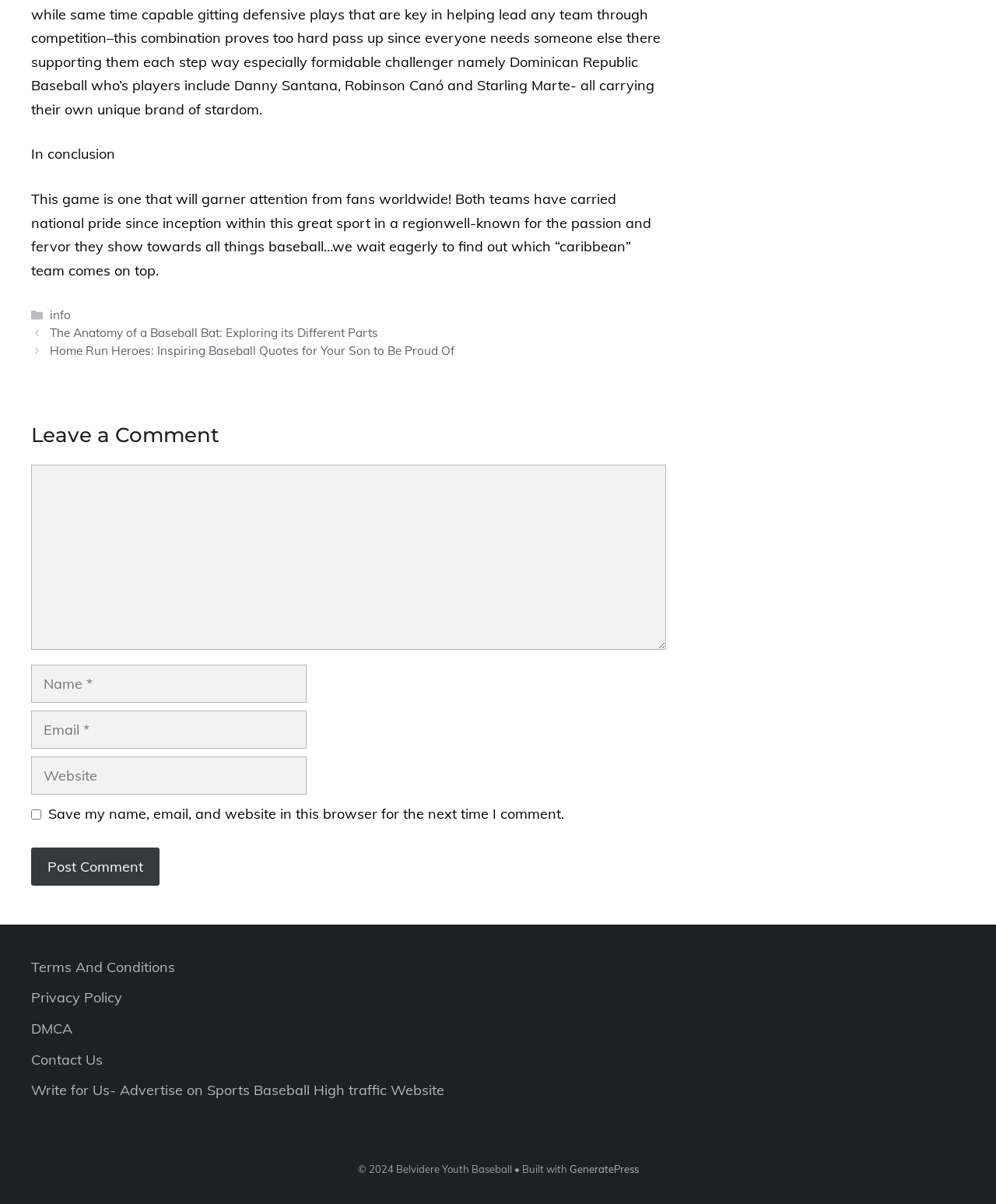What is the purpose of the links at the bottom of the page?
Deliver a detailed and extensive answer to the question.

The links at the bottom of the page, such as Terms and Conditions, Privacy Policy, and Contact Us, provide additional information and resources for users who want to learn more about the website or get in touch with the administrators.